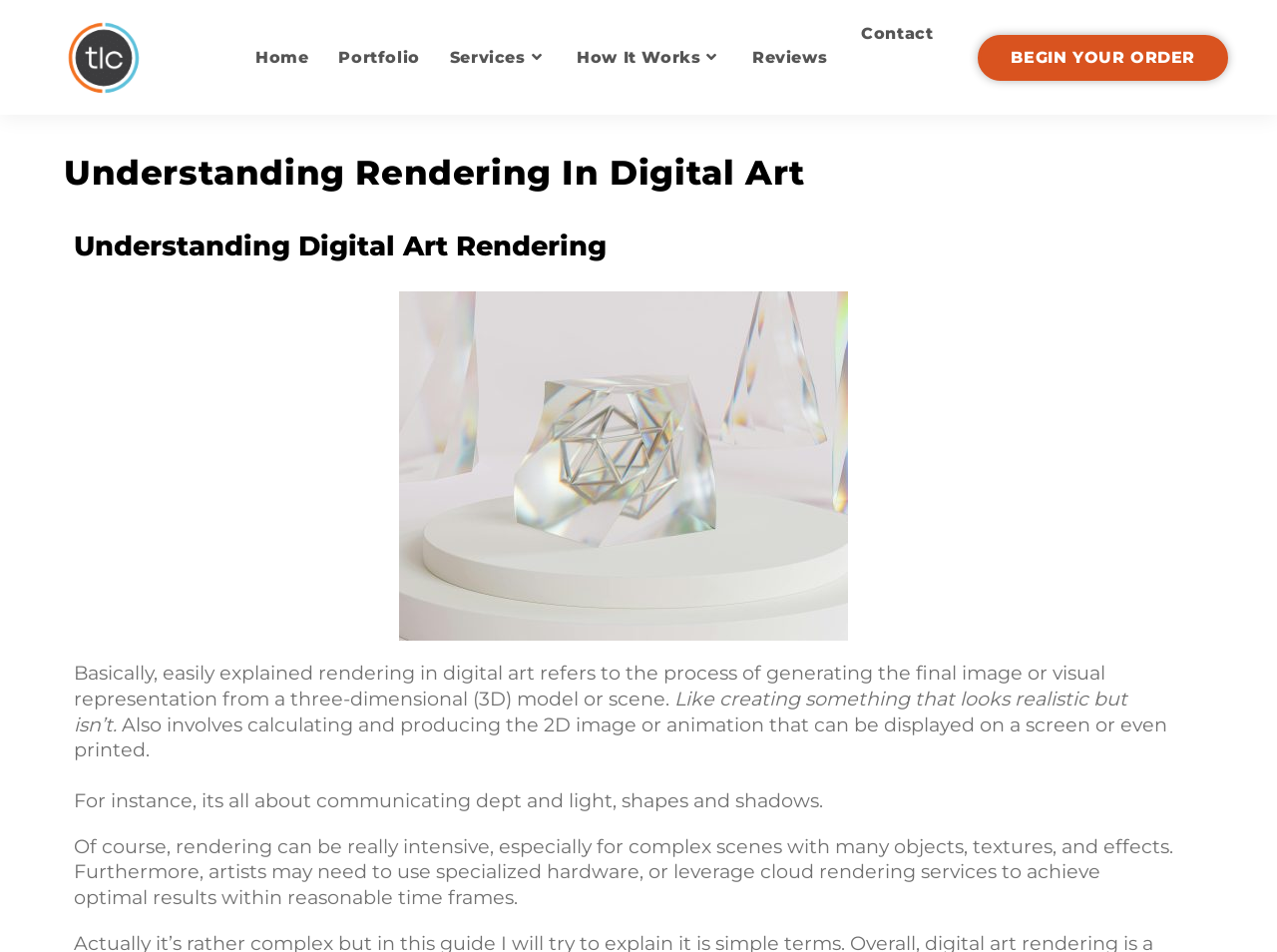What is the purpose of rendering in digital art?
Answer the question with a thorough and detailed explanation.

I found the answer by reading the StaticText elements on the webpage. One of the StaticText elements says 'For instance, it’s all about communicating depth and light, shapes and shadows.' This text explains the purpose of rendering in digital art.